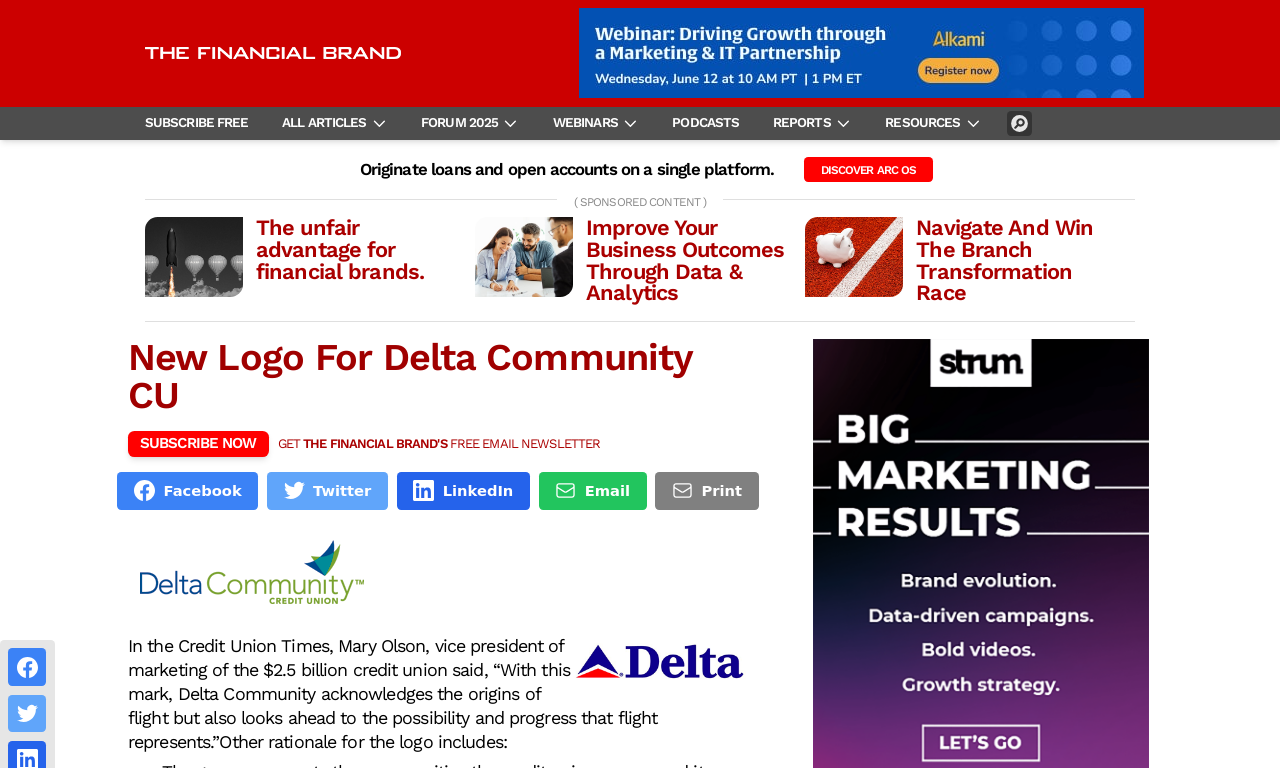Could you determine the bounding box coordinates of the clickable element to complete the instruction: "Subscribe to the newsletter"? Provide the coordinates as four float numbers between 0 and 1, i.e., [left, top, right, bottom].

[0.1, 0.139, 0.207, 0.183]